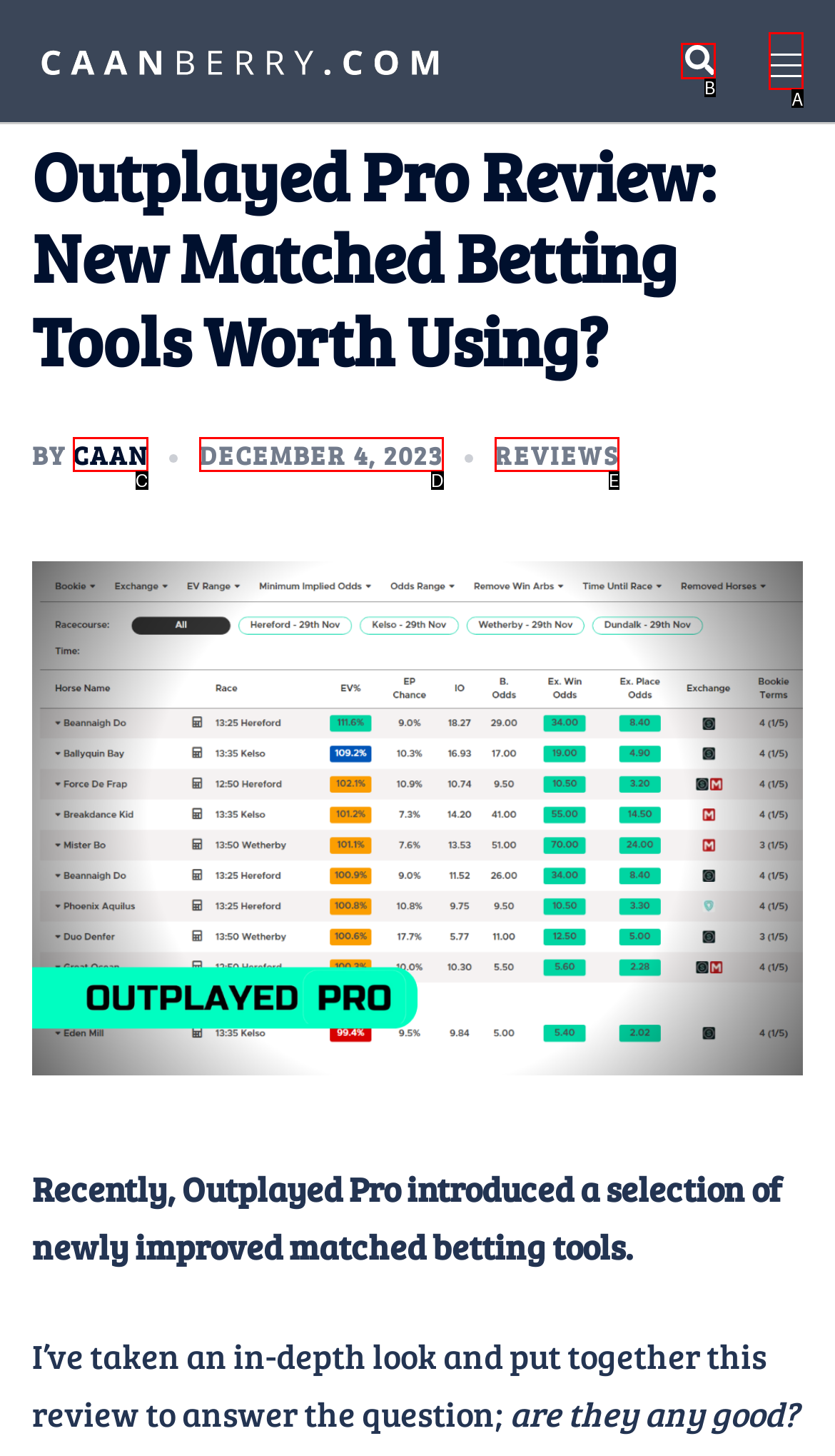Match the option to the description: Reviews
State the letter of the correct option from the available choices.

E